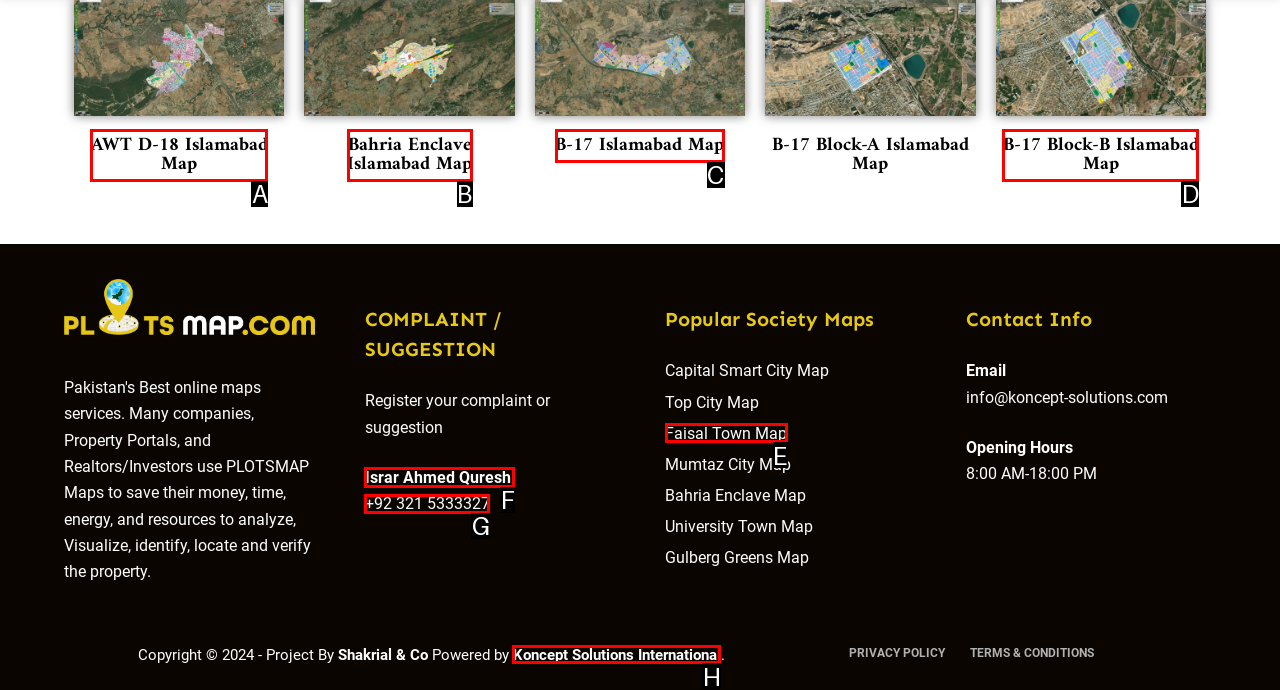Select the appropriate bounding box to fulfill the task: Contact Israr Ahmed Qureshi Respond with the corresponding letter from the choices provided.

F